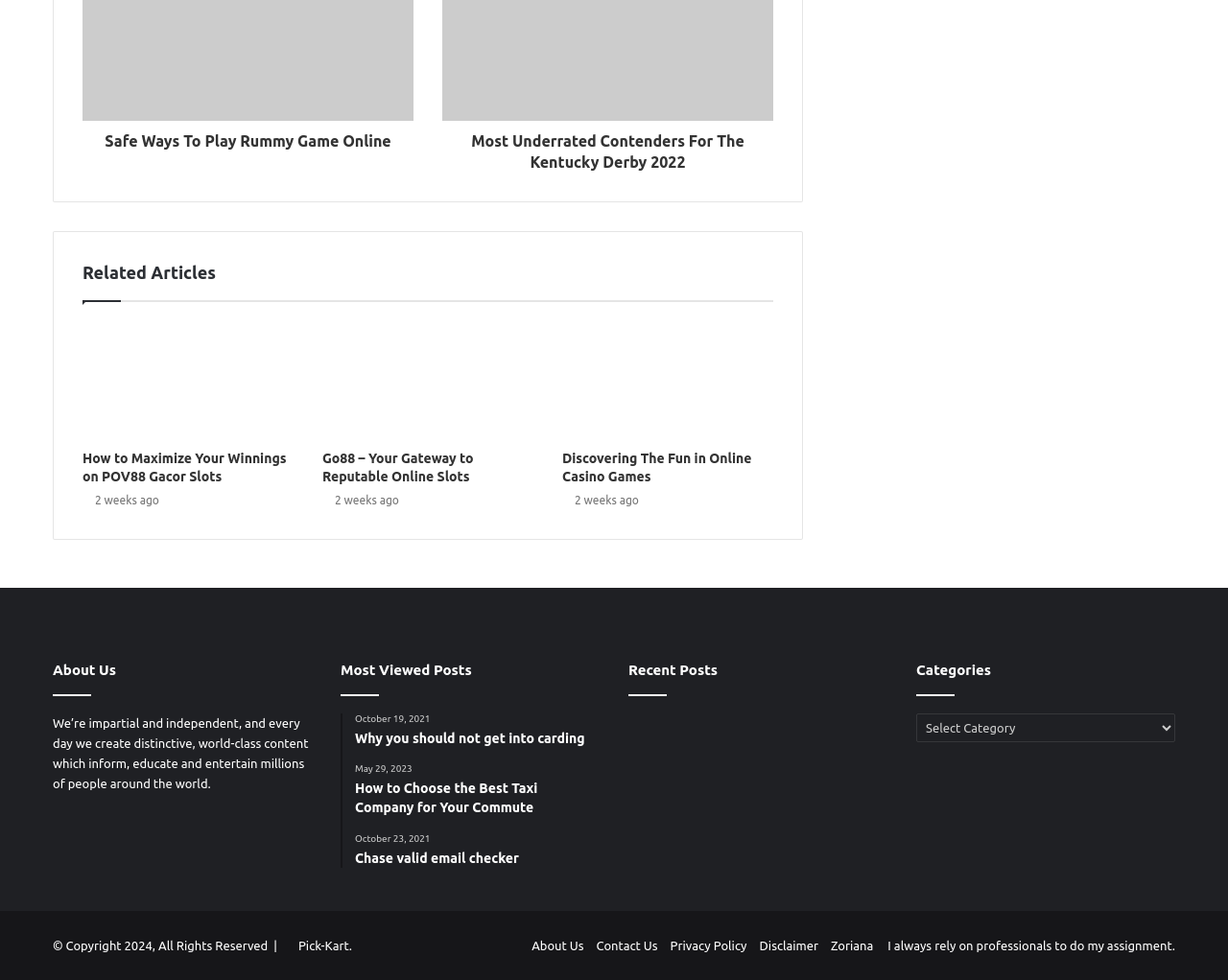Identify the bounding box coordinates of the section that should be clicked to achieve the task described: "View the article about most underrated contenders for the Kentucky Derby 2022".

[0.36, 0.124, 0.63, 0.177]